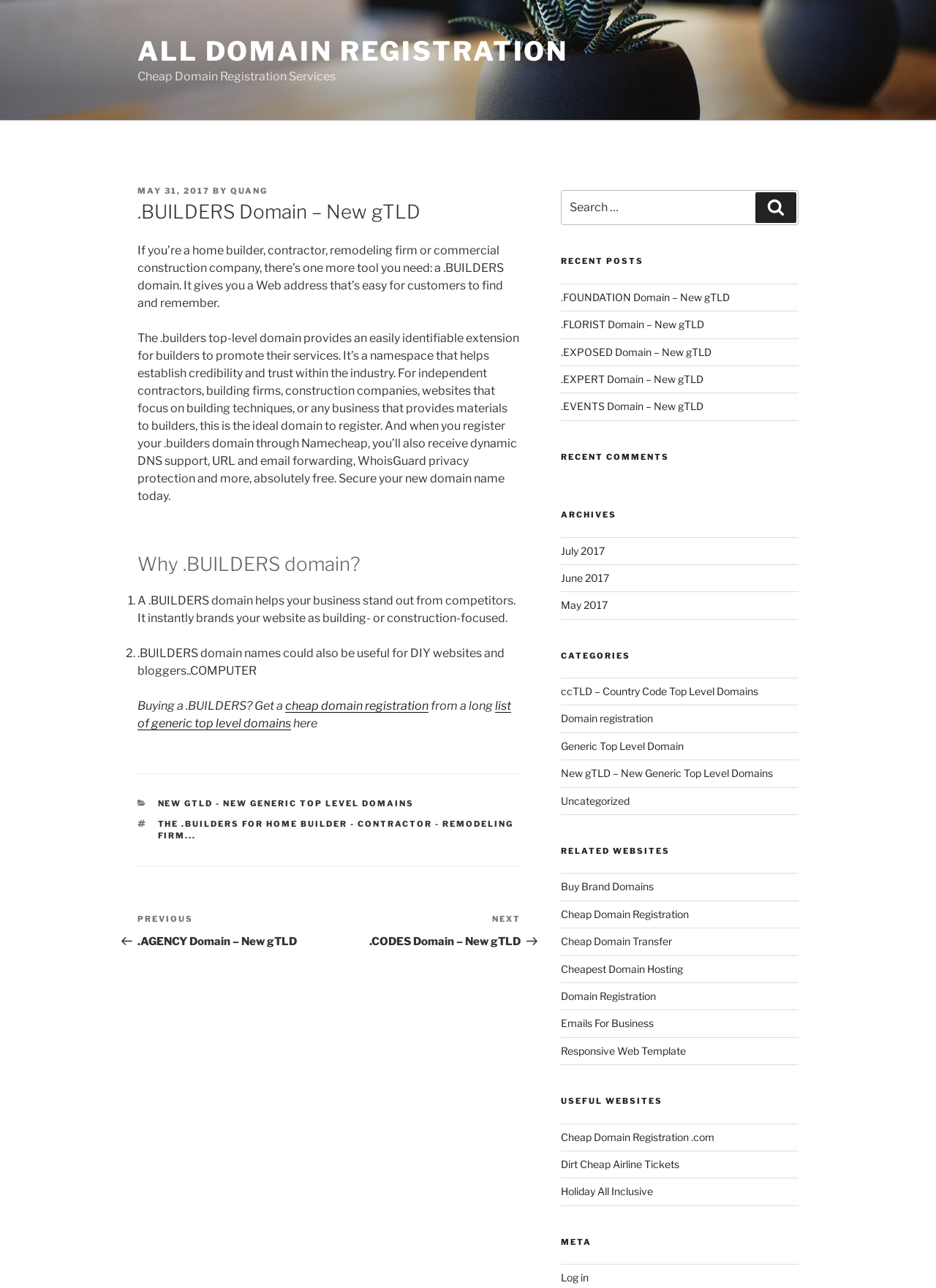Provide a one-word or short-phrase answer to the question:
What is the benefit of registering .BUILDERS domain through Namecheap?

Dynamic DNS support, URL and email forwarding, WhoisGuard privacy protection